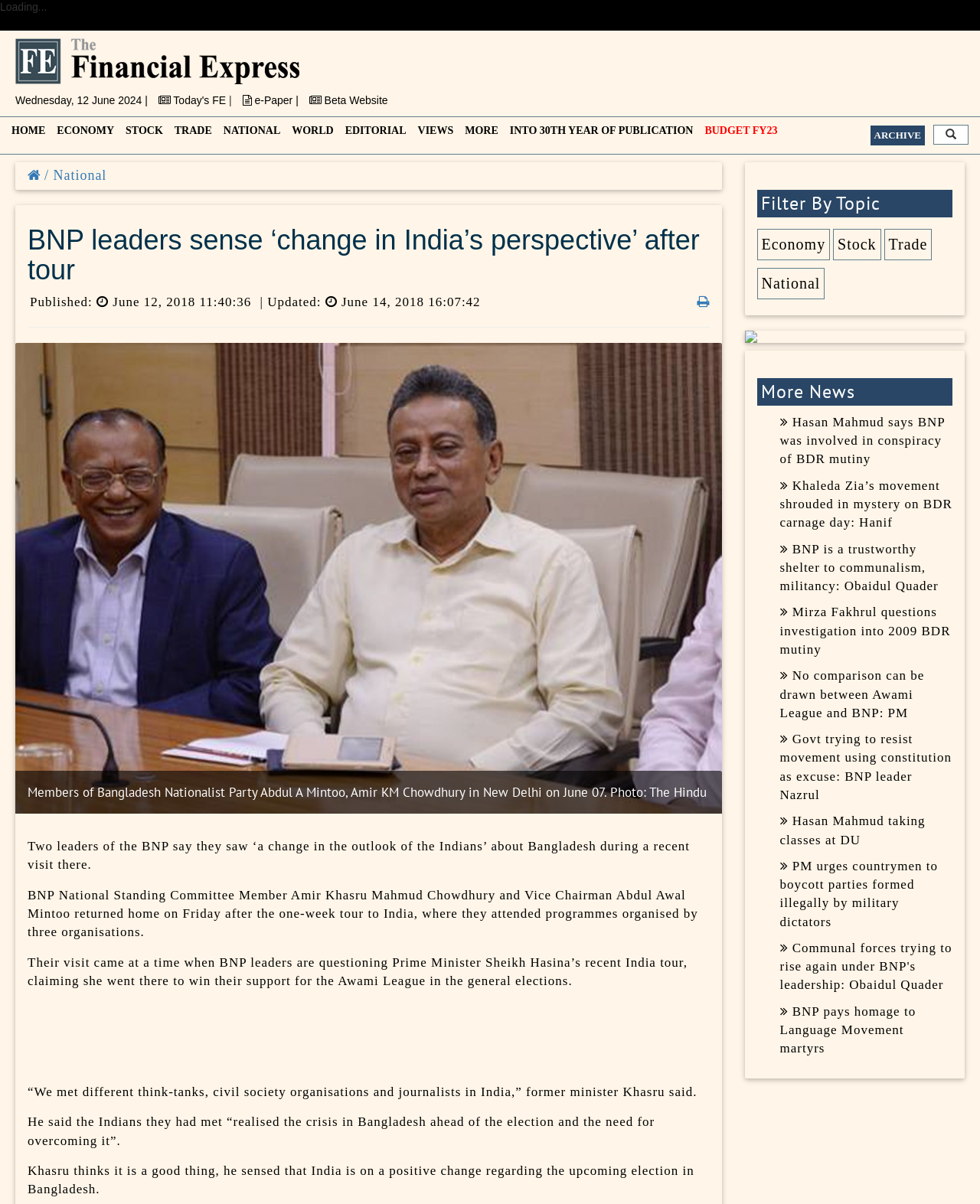Respond to the question below with a single word or phrase: How many links are there in the 'More News' section?

8